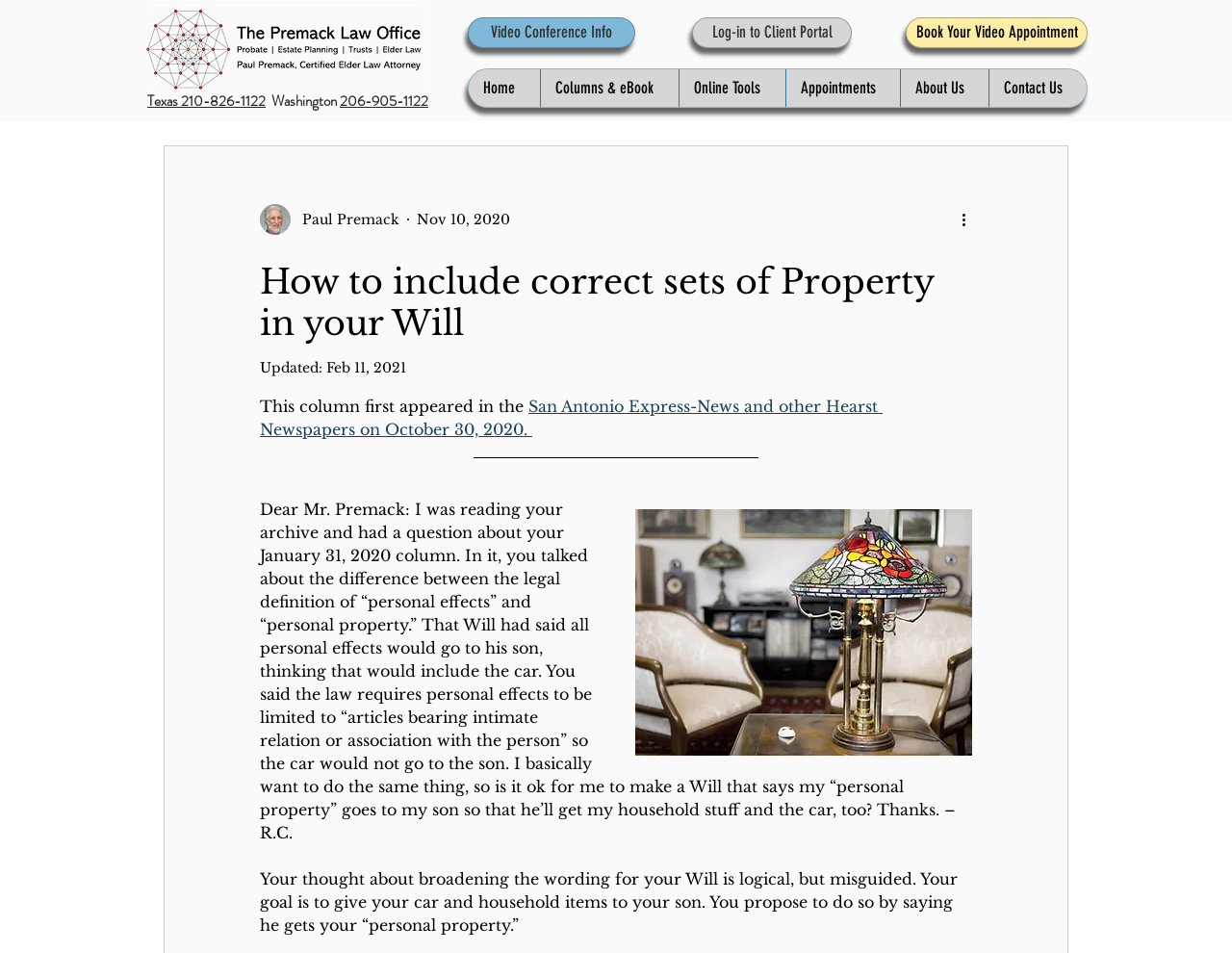Identify the bounding box coordinates of the area you need to click to perform the following instruction: "View the writer's picture".

[0.211, 0.214, 0.324, 0.246]